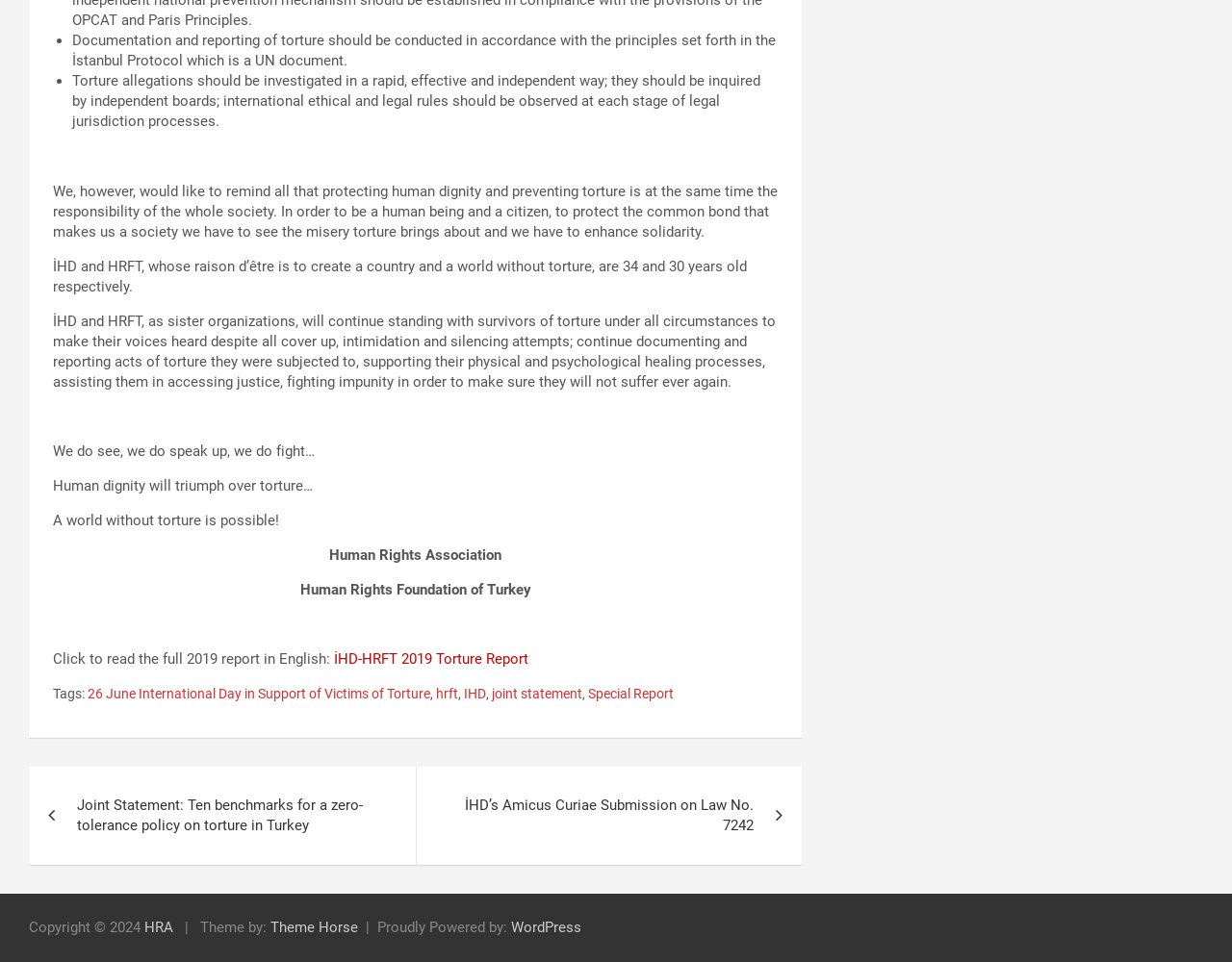Identify the bounding box coordinates for the UI element described as follows: "HRA". Ensure the coordinates are four float numbers between 0 and 1, formatted as [left, top, right, bottom].

[0.117, 0.955, 0.141, 0.973]